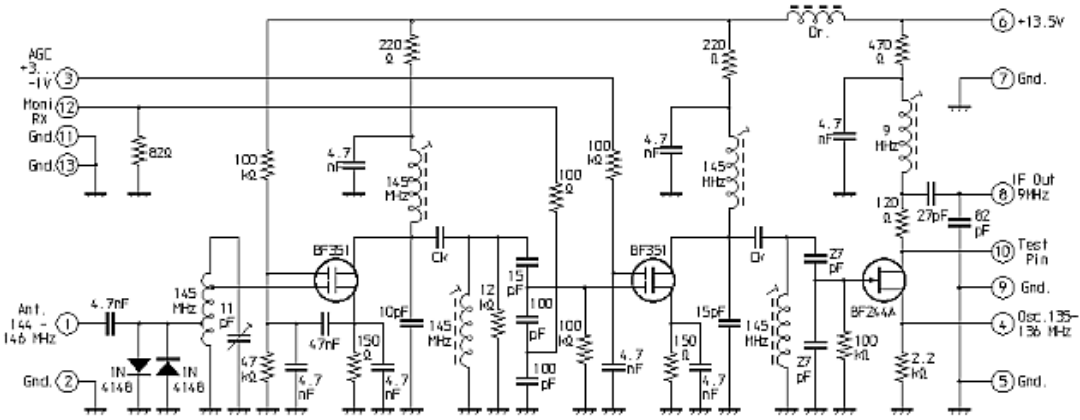Give a thorough and detailed caption for the image.

This circuit diagram illustrates the receiver frontend designated UE9.0, showcasing its complex assembly used in radio frequency reception. The diagram features various components including RF pre-stages, a mixer, and an IF module. Notably, the circuit is designed to convert reception frequencies in the 144 to 146 MHz range to a fixed intermediate frequency of 9 MHz, utilizing dual-gate MOSFETs in its amplification stages. Various passive components such as resistors and capacitors are strategically placed to support the functionality of the circuit, which also includes a crystal filter system for further signal selection at multiple stages. This assembly highlights the intricate design necessary for effective radio communications, particularly emphasizing dual conversion techniques for enhanced signal clarity.